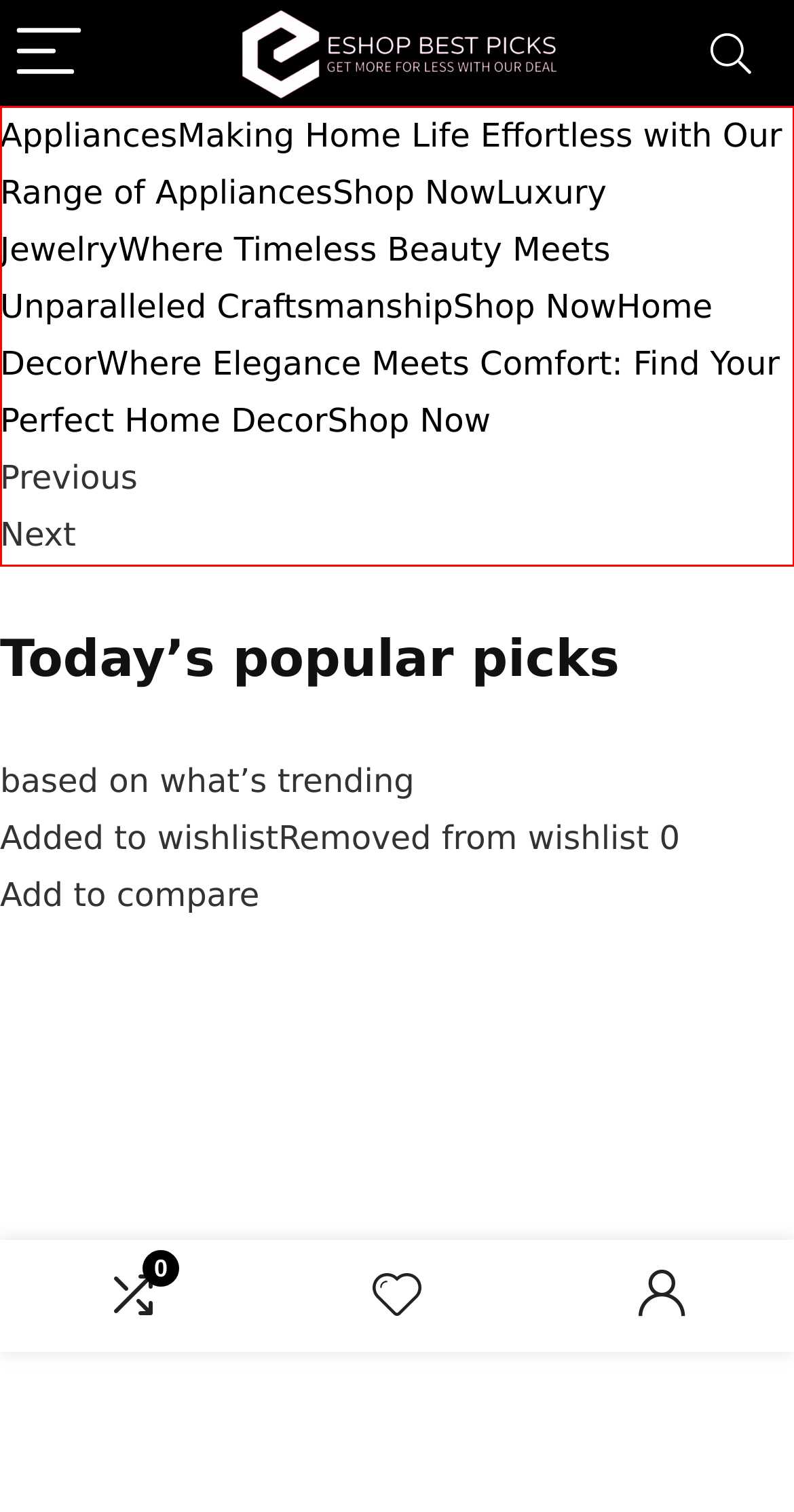Please identify the text within the red rectangular bounding box in the provided webpage screenshot.

AppliancesMaking Home Life Effortless with Our Range of AppliancesShop NowLuxury JewelryWhere Timeless Beauty Meets Unparalleled CraftsmanshipShop NowHome DecorWhere Elegance Meets Comfort: Find Your Perfect Home DecorShop Now Previous Next